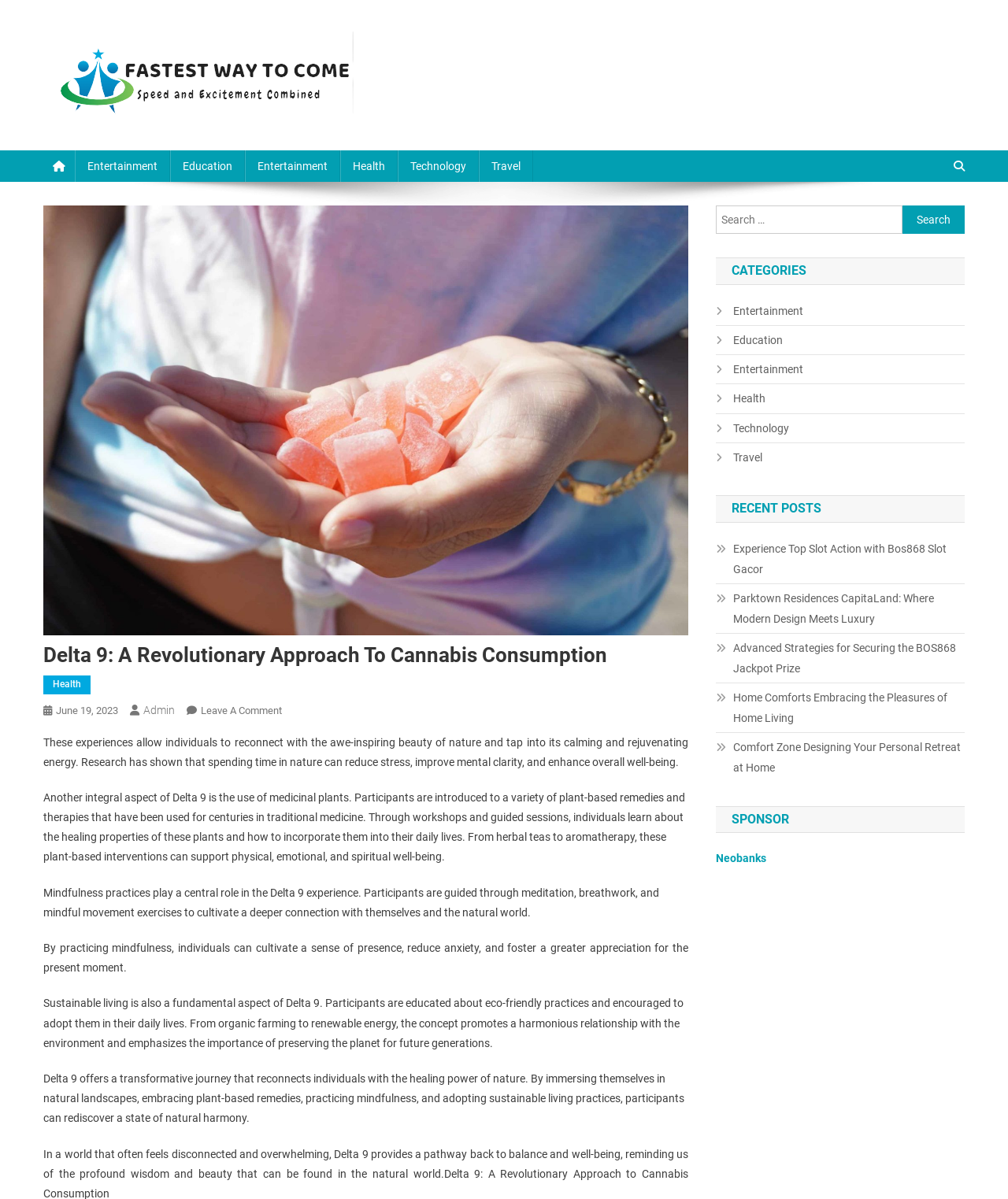Pinpoint the bounding box coordinates of the clickable element to carry out the following instruction: "Search for something."

[0.71, 0.171, 0.895, 0.195]